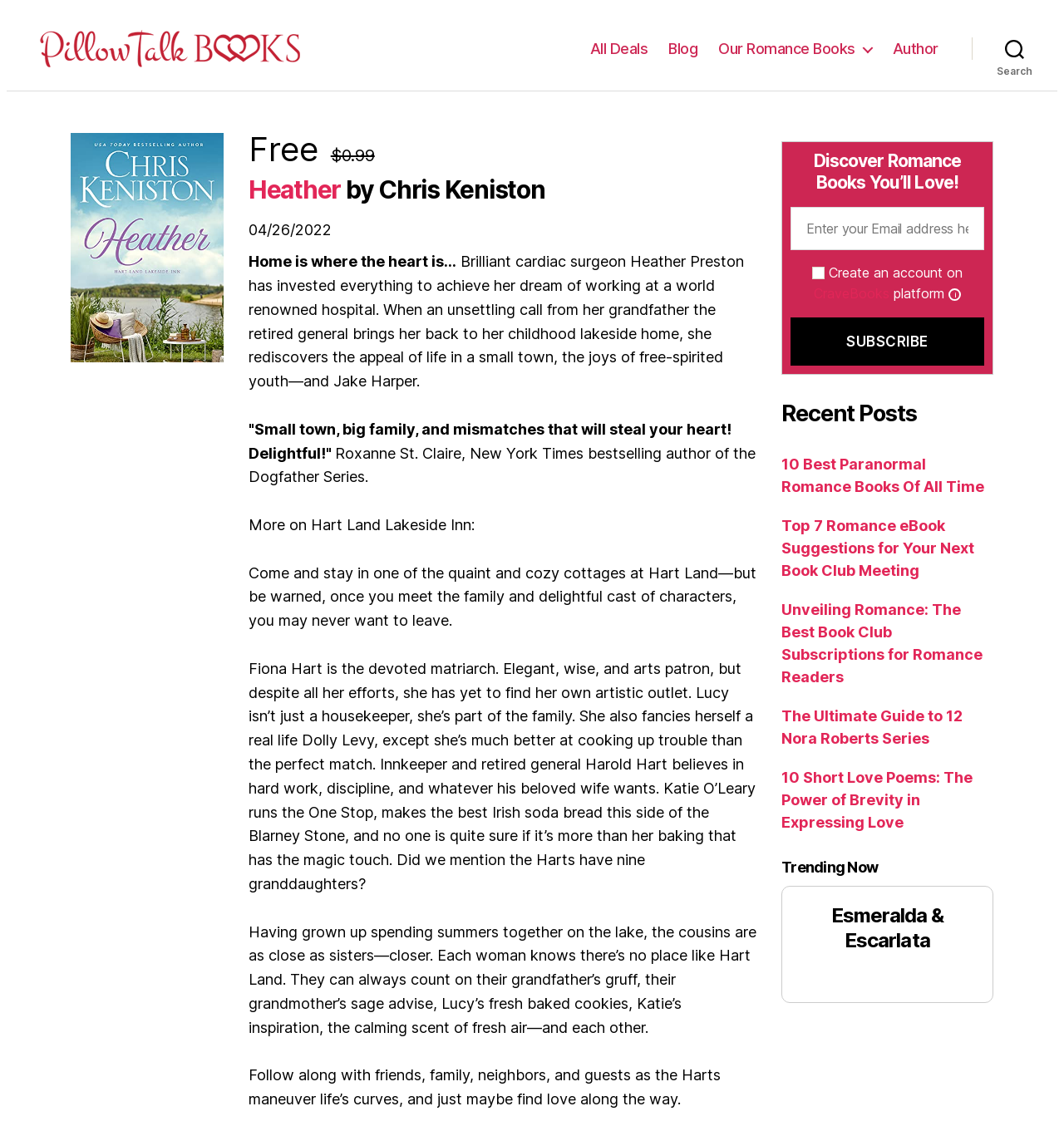Summarize the webpage with a detailed and informative caption.

This webpage appears to be a book promotion page, specifically for a romance novel titled "Heather" by Chris Keniston. At the top of the page, there is a navigation bar with links to "All Deals", "Blog", and "Author". Below this, there is a search button and an image of the book cover.

The main content of the page is dedicated to promoting the book, with a brief summary and several quotes from reviews. The summary describes the story of Heather Preston, a cardiac surgeon who returns to her childhood lakeside home and rediscovers the joys of small-town life. The quotes from reviews praise the book as "delightful" and "stealing your heart".

Below the book summary, there is a section titled "More on Hart Land Lakeside Inn", which describes the setting of the book and introduces the main characters, including Fiona Hart, Lucy, and Harold Hart. This section also mentions the nine granddaughters of the Hart family.

On the right side of the page, there is a section titled "Discover Romance Books You'll Love!" with a heading and a textbox to enter an email address. Below this, there is a checkbox to create an account on CraveBooks, a platform that allows readers to connect with authors and stay updated on new releases.

Further down the page, there is a section titled "Recent Posts" with links to several blog posts, including "10 Best Paranormal Romance Books Of All Time" and "The Ultimate Guide to 12 Nora Roberts Series". Finally, there is a section titled "Trending Now" with a heading, but no visible content.

Overall, the page is well-organized and easy to navigate, with a clear focus on promoting the book "Heather" and encouraging readers to explore more romance novels.